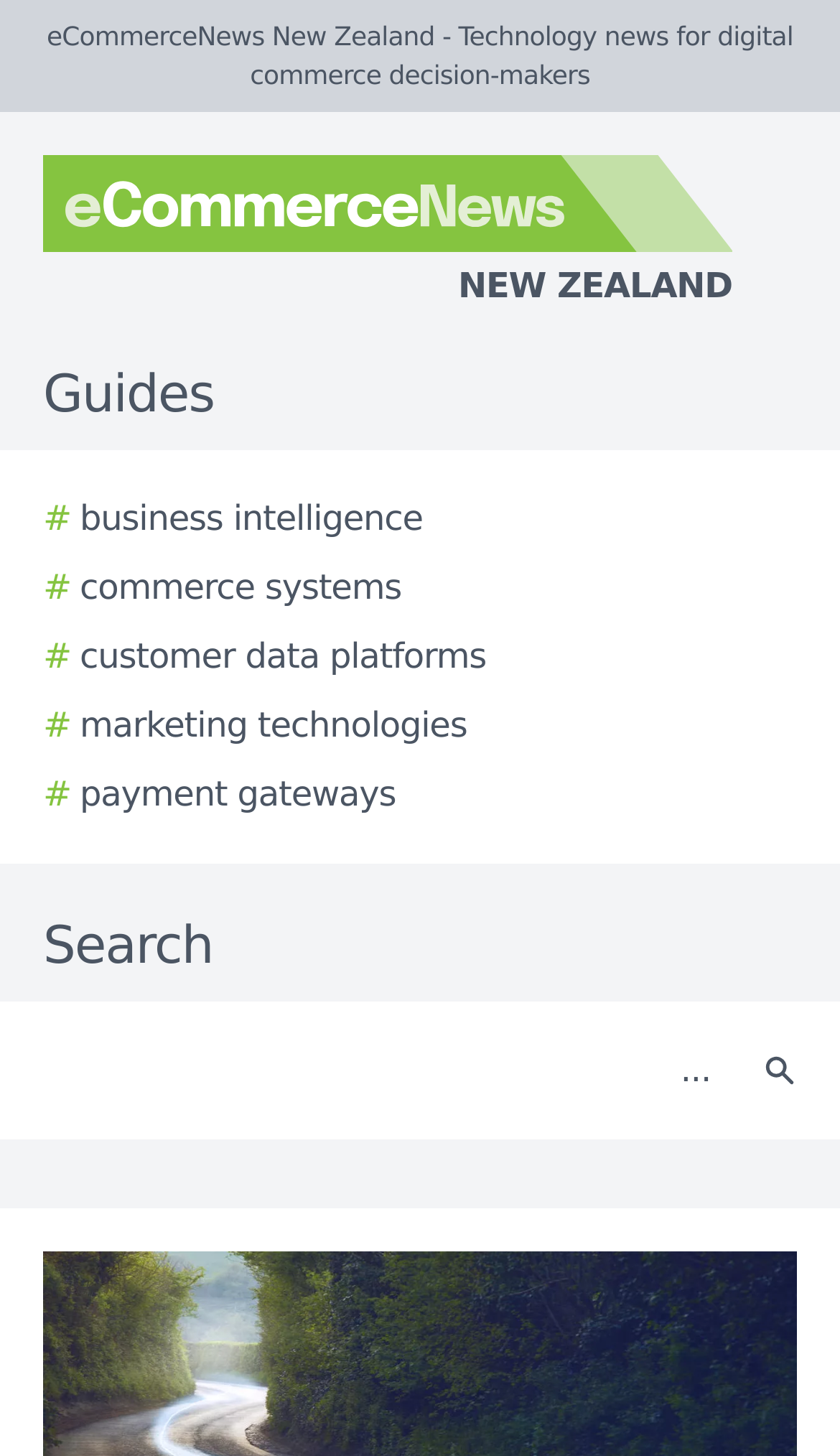Please provide the bounding box coordinates for the UI element as described: "# marketing technologies". The coordinates must be four floats between 0 and 1, represented as [left, top, right, bottom].

[0.051, 0.481, 0.556, 0.516]